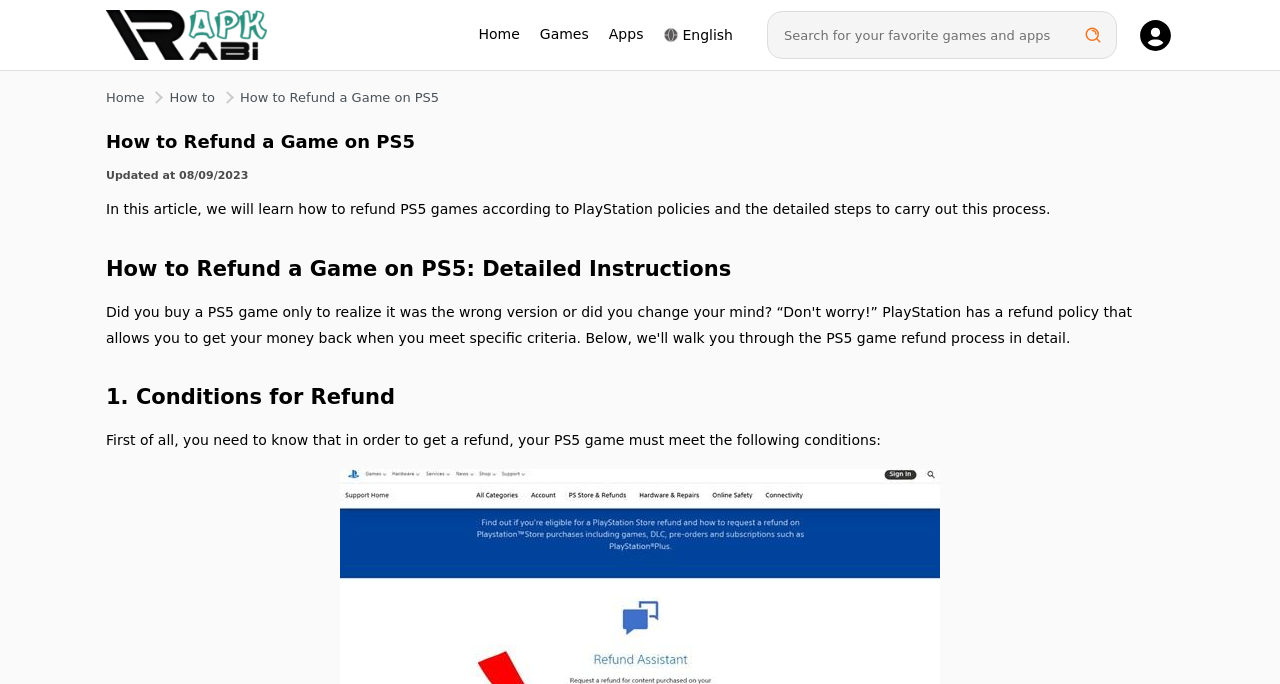Your task is to extract the text of the main heading from the webpage.

How to Refund a Game on PS5